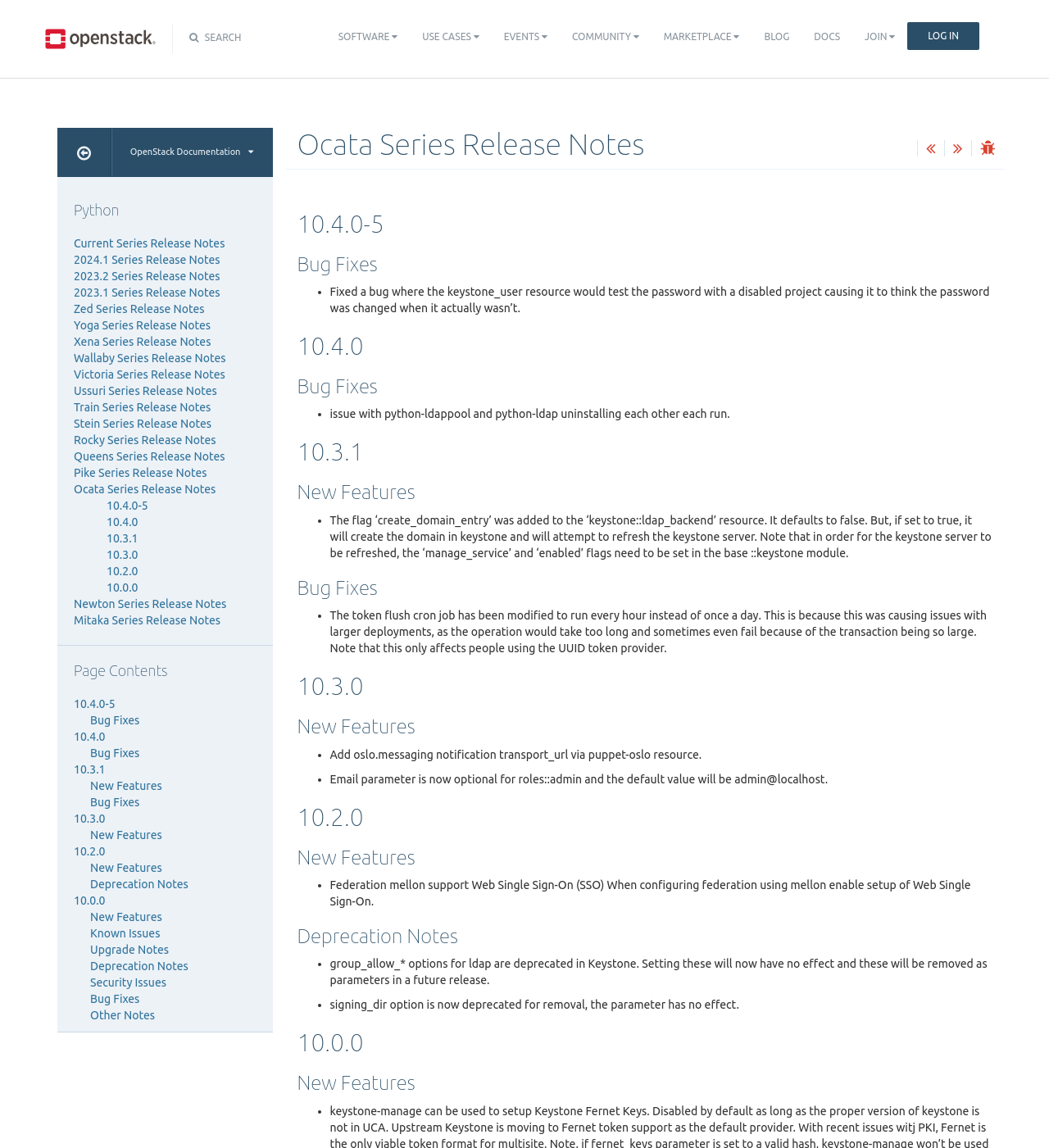Generate a comprehensive caption for the webpage you are viewing.

This webpage is dedicated to the Ocata Series Release Notes for Python documentation. At the top, there is a search bar and a navigation menu with links to various sections, including SOFTWARE, USE CASES, EVENTS, COMMUNITY, MARKETPLACE, BLOG, DOCS, and JOIN/LOG IN.

Below the navigation menu, there is a heading that reads "Ocata Series Release Notes" followed by a series of release notes, each with its own heading and list of bug fixes and new features. The release notes are organized in reverse chronological order, with the most recent release (10.4.0-5) at the top.

Each release note section includes a heading with the release version, followed by subheadings for "Bug Fixes" and "New Features". Under these subheadings, there are lists of specific bug fixes and new features, each with a brief description.

To the right of the release notes, there is a sidebar with links to other series release notes, including 2024.1, 2023.2, 2023.1, Zed, Yoga, Xena, Wallaby, Victoria, Ussuri, Train, Stein, Rocky, Queens, Pike, and Ocata. There is also a "Page Contents" heading with links to specific sections of the release notes.

At the bottom of the page, there are additional links to specific release notes, including 10.4.0-5, 10.4.0, 10.3.1, 10.3.0, 10.2.0, and 10.0.0.